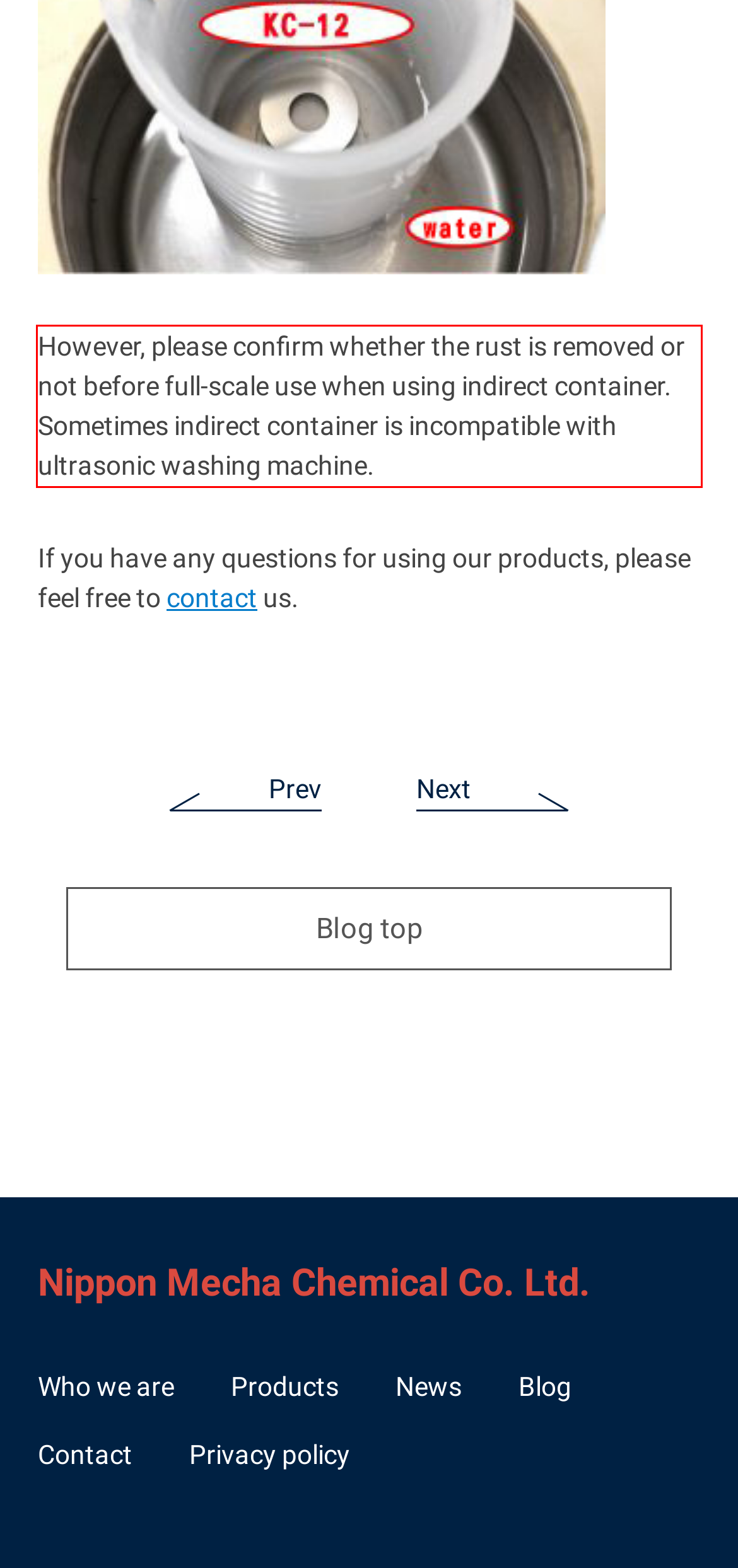Given the screenshot of the webpage, identify the red bounding box, and recognize the text content inside that red bounding box.

However, please confirm whether the rust is removed or not before full-scale use when using indirect container. Sometimes indirect container is incompatible with ultrasonic washing machine.